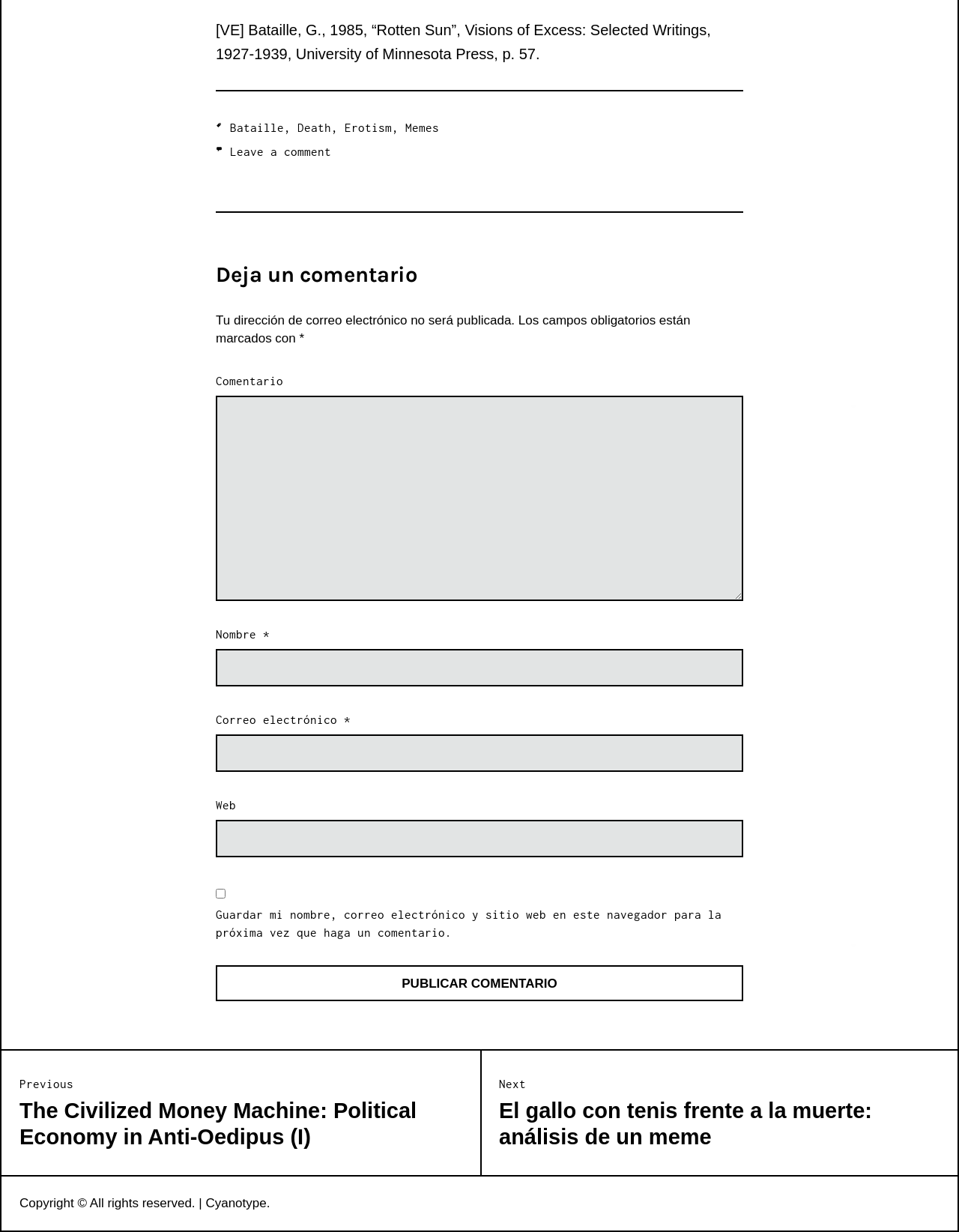Kindly provide the bounding box coordinates of the section you need to click on to fulfill the given instruction: "Enter a comment".

[0.225, 0.321, 0.775, 0.488]